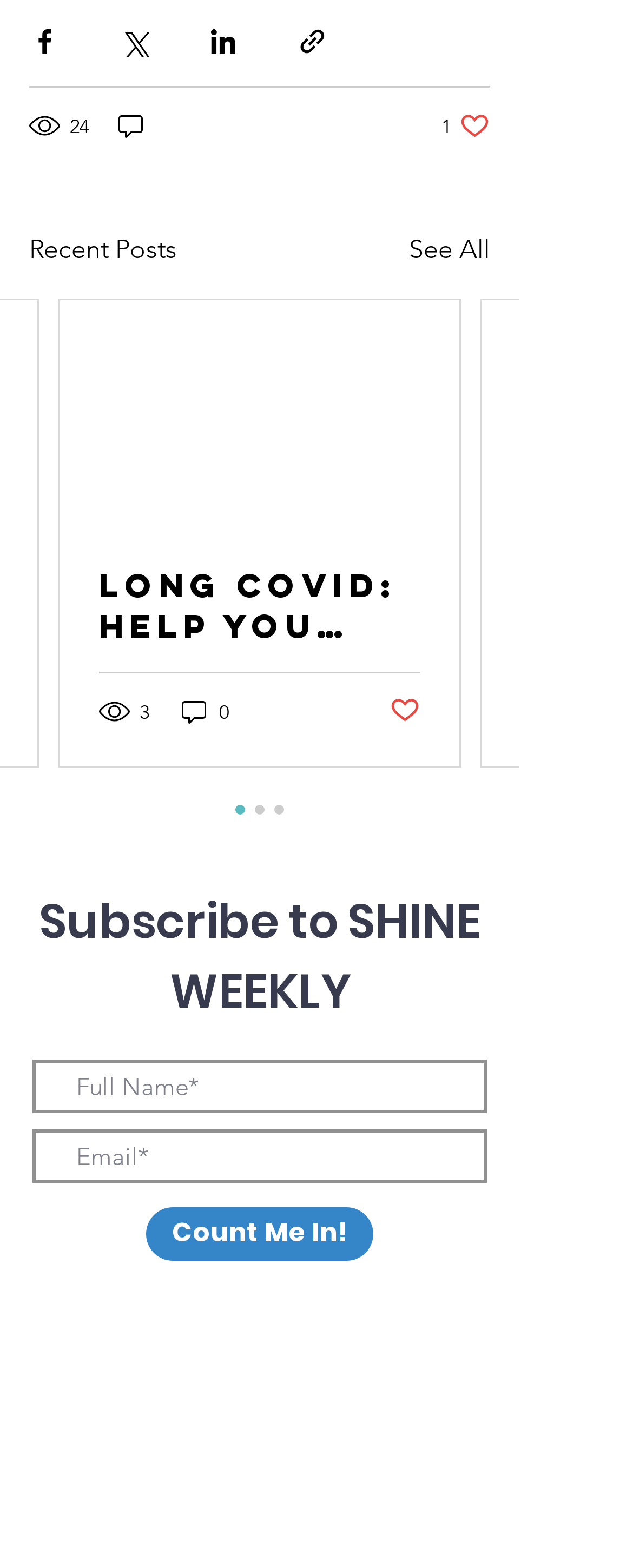Locate the UI element described by Count Me In! and provide its bounding box coordinates. Use the format (top-left x, top-left y, bottom-right x, bottom-right y) with all values as floating point numbers between 0 and 1.

[0.231, 0.77, 0.59, 0.804]